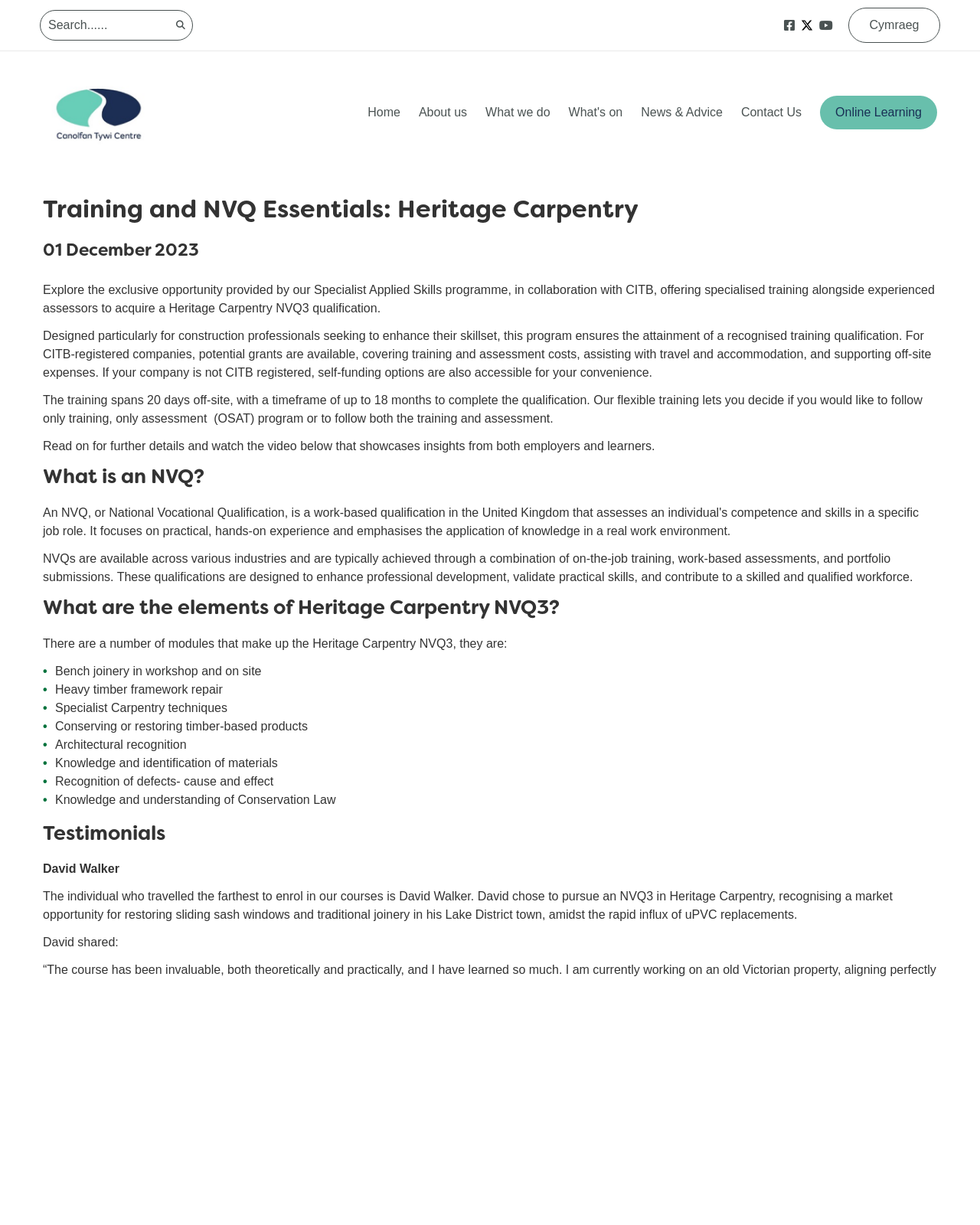Respond to the question with just a single word or phrase: 
What is the purpose of NVQs?

Enhance professional development